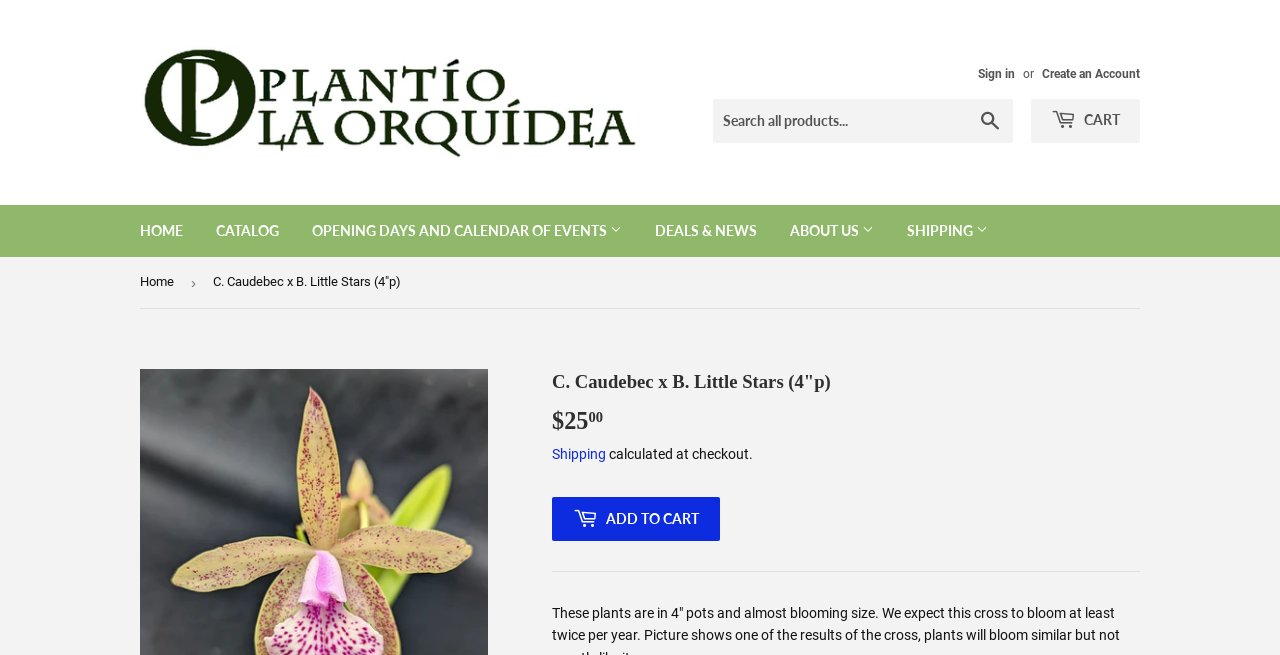Find the headline of the webpage and generate its text content.

C. Caudebec x B. Little Stars (4"p)